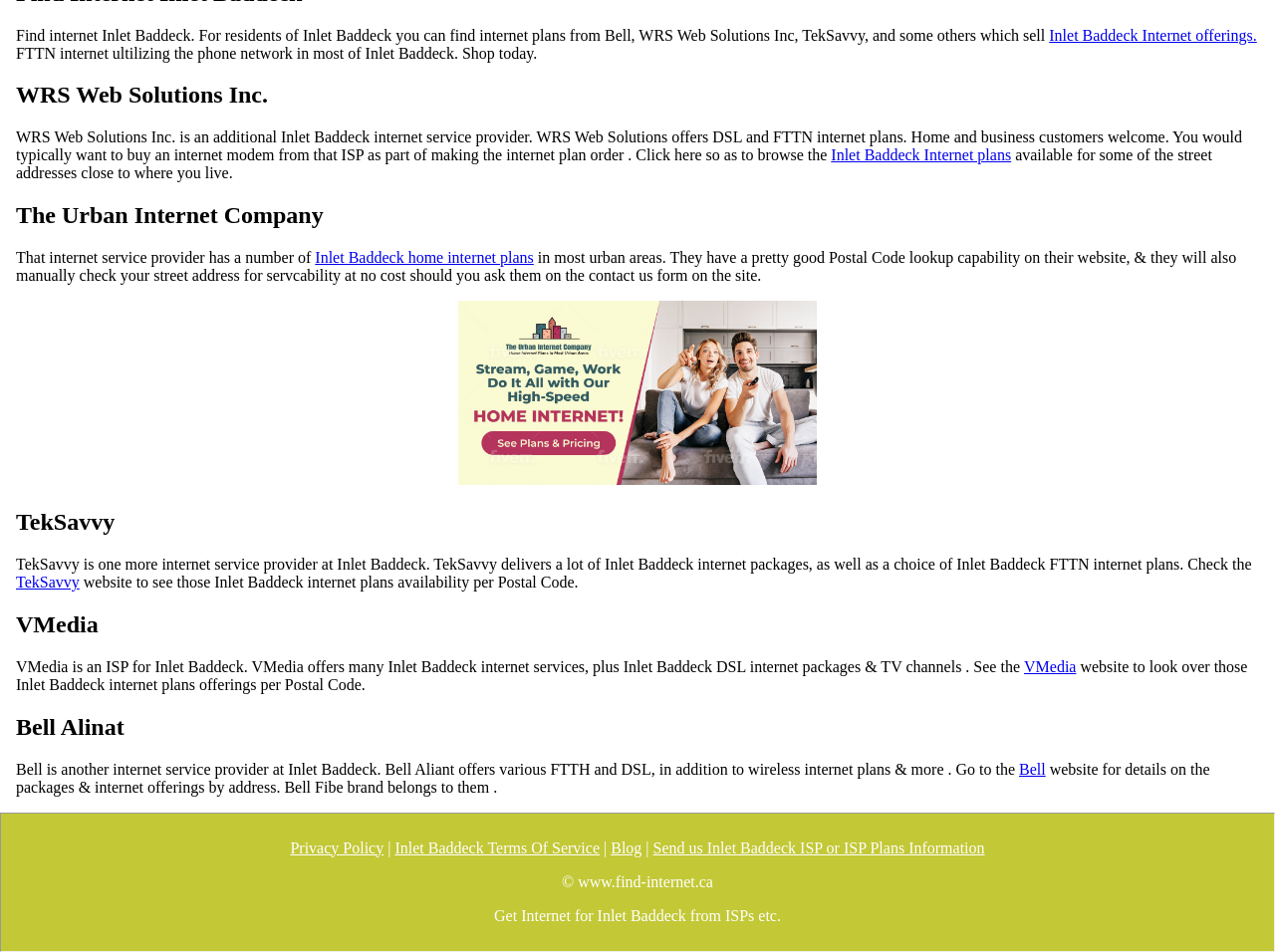Using the element description: "Online Course / Exam", determine the bounding box coordinates for the specified UI element. The coordinates should be four float numbers between 0 and 1, [left, top, right, bottom].

None